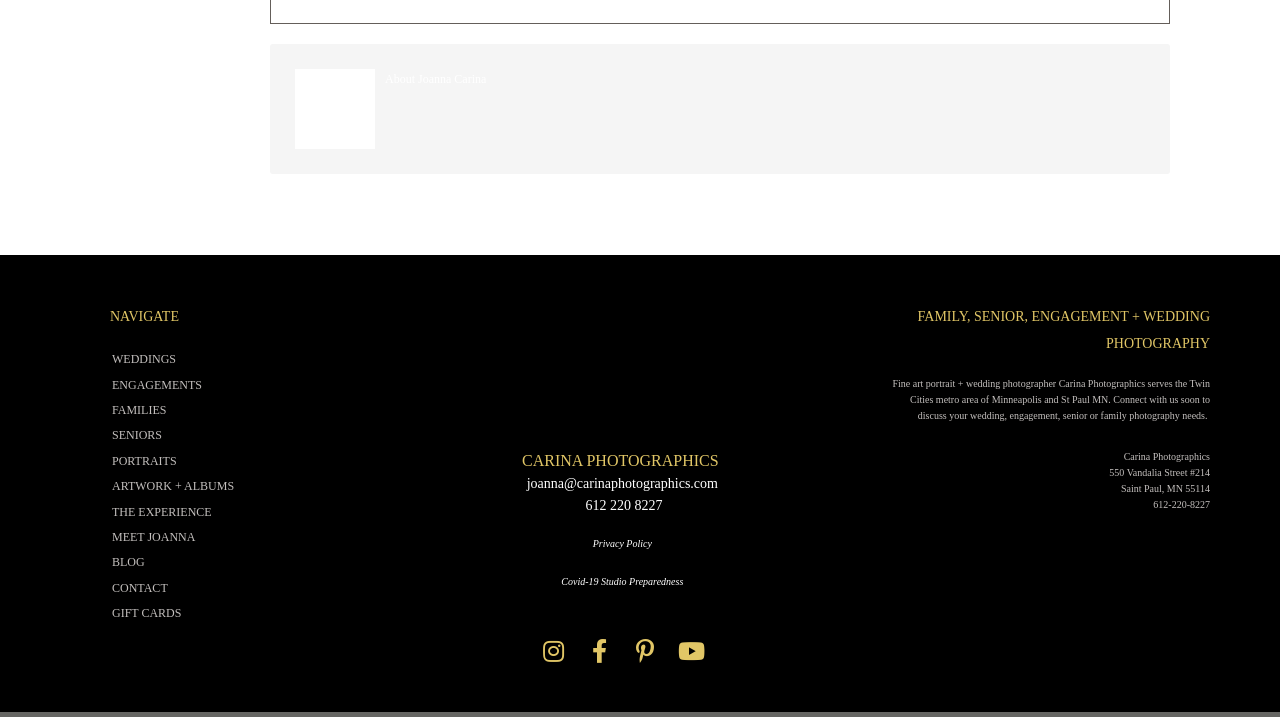Please answer the following question using a single word or phrase: 
What is the photographer's name?

Joanna Carina